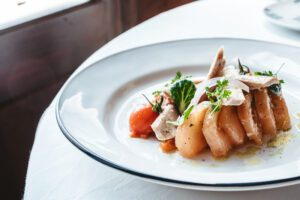Answer the question using only a single word or phrase: 
Where is the restaurant located?

Barcelona